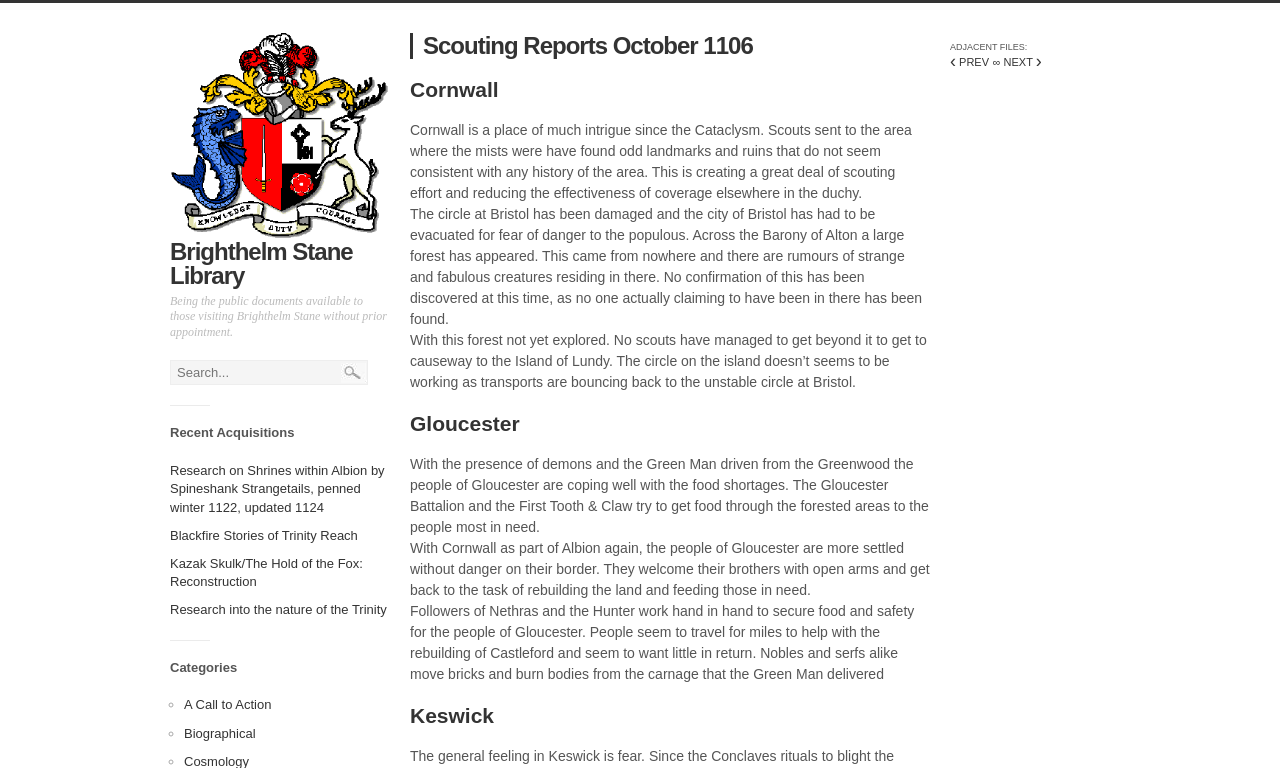Please identify the bounding box coordinates of the element's region that I should click in order to complete the following instruction: "Read Research on Shrines within Albion by Spineshank Strangetails". The bounding box coordinates consist of four float numbers between 0 and 1, i.e., [left, top, right, bottom].

[0.133, 0.603, 0.3, 0.67]